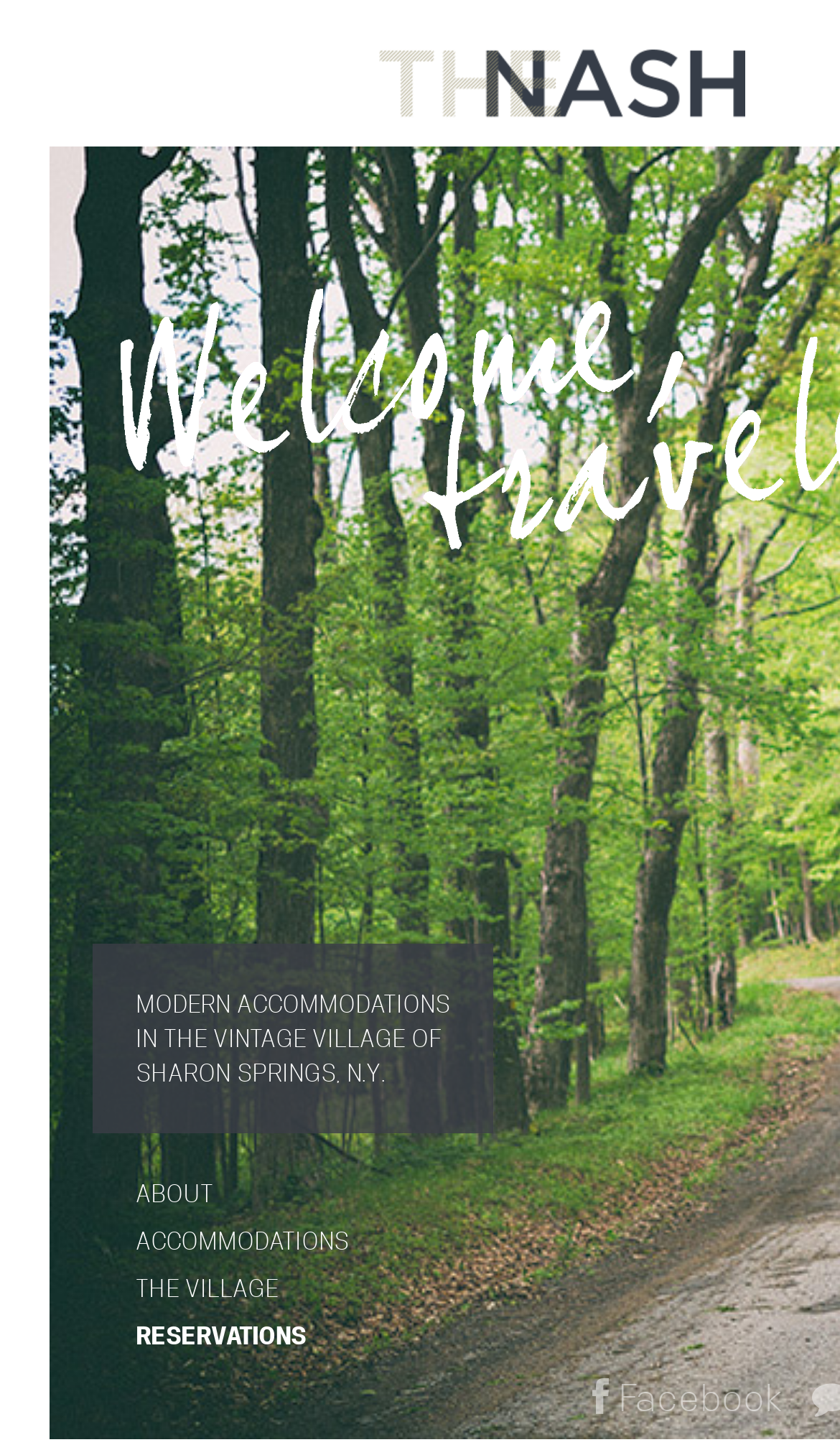Where is the Nash Hotel located?
Please provide a single word or phrase as your answer based on the image.

Sharon Springs, N.Y.